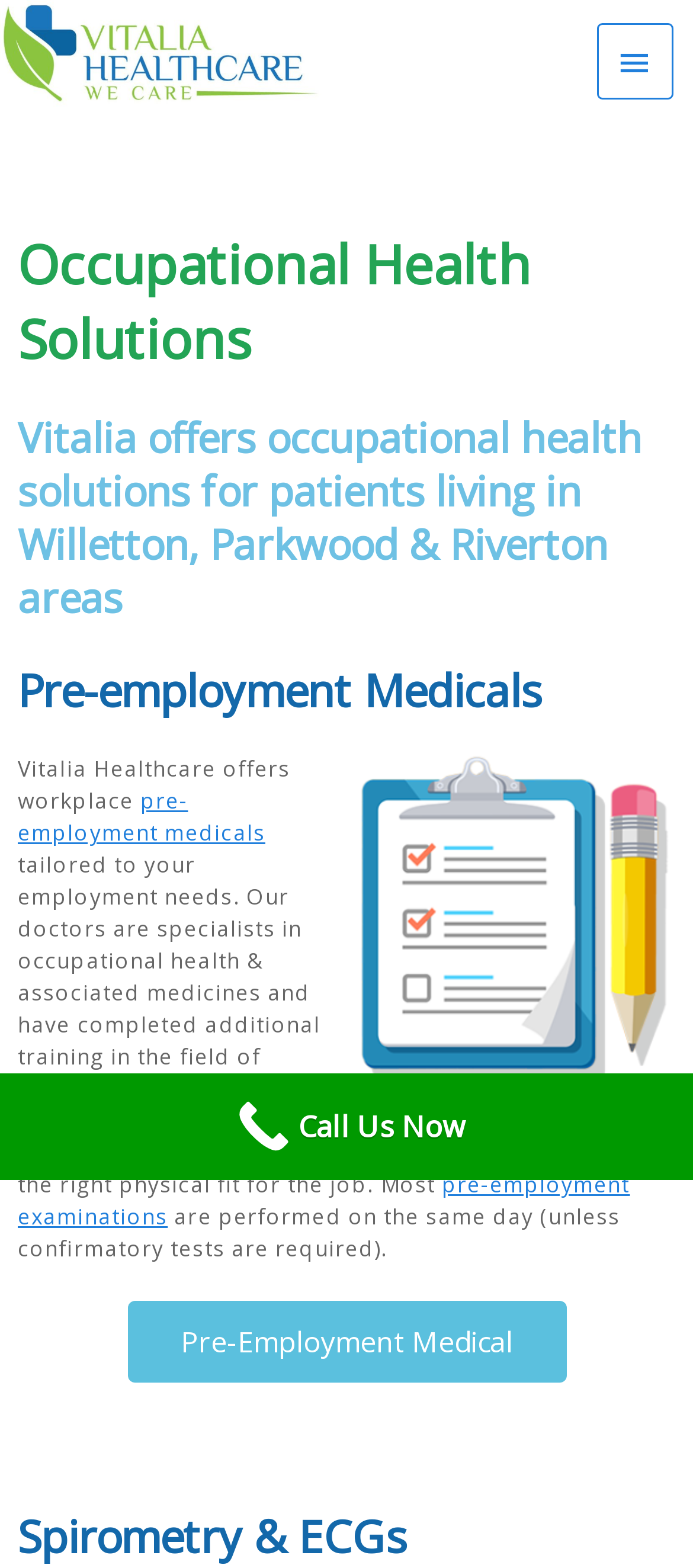Explain the webpage's layout and main content in detail.

The webpage is about Vitalia Healthcare, a local GP clinic offering comprehensive occupational health solutions. At the top left corner, there is a Vitalia web logo, which is an image. Next to it, on the top right corner, there is a main menu button. 

Below the logo, there are three headings. The first heading is "Occupational Health Solutions", followed by a subheading that describes the clinic's services for patients in Willetton, Parkwood, and Riverton areas. The third heading is "Pre-employment Medicals". 

Under the "Pre-employment Medicals" heading, there is an image related to pre-employment medical assessment, accompanied by a paragraph of text that explains the clinic's services, including tailored medicals and examinations performed by specialist doctors. There are also two links, "pre-employment medicals" and "pre-employment examinations", within this section. 

Further down, there is another link, "Pre-Employment Medical", and a heading "Spirometry & ECGs" at the bottom of the page. On the bottom left corner, there is a "Call Us Now" link.